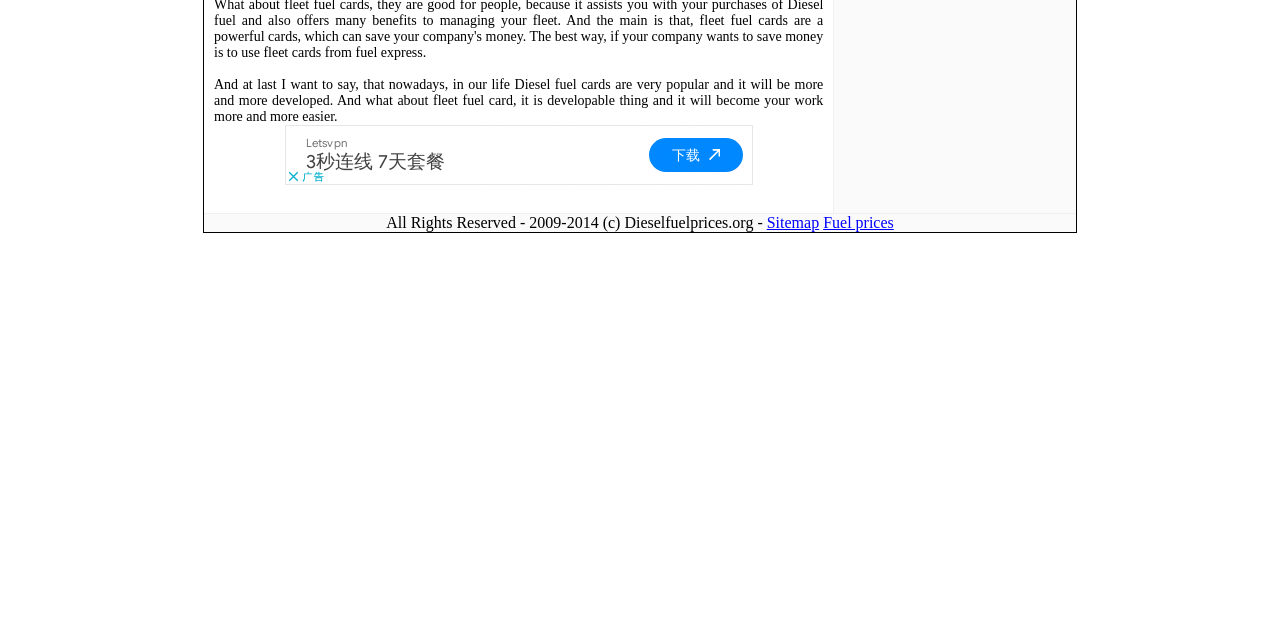Specify the bounding box coordinates (top-left x, top-left y, bottom-right x, bottom-right y) of the UI element in the screenshot that matches this description: aria-label="Advertisement" name="aswift_1" title="Advertisement"

[0.222, 0.195, 0.588, 0.289]